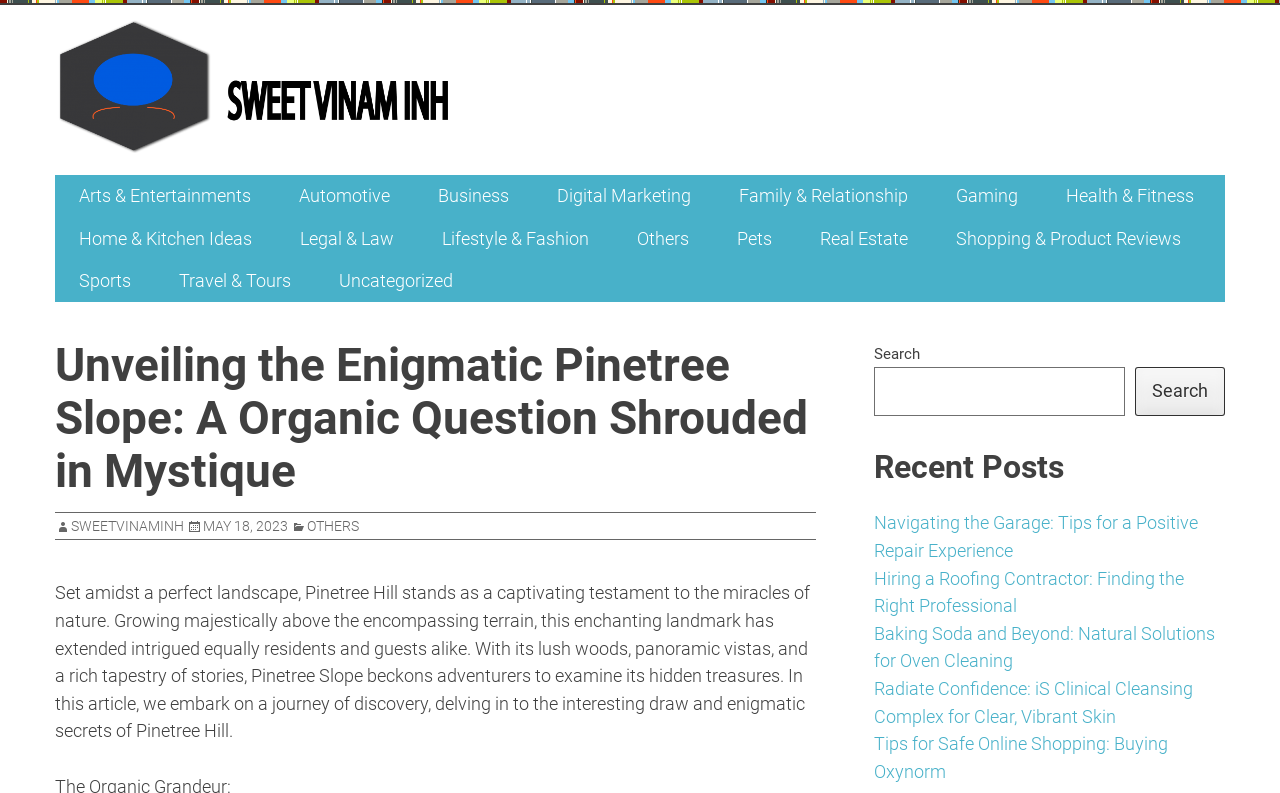What is the date of the article?
Based on the visual information, provide a detailed and comprehensive answer.

I found the link ' MAY 18, 2023' in the header section, which suggests that this is the date of the article.